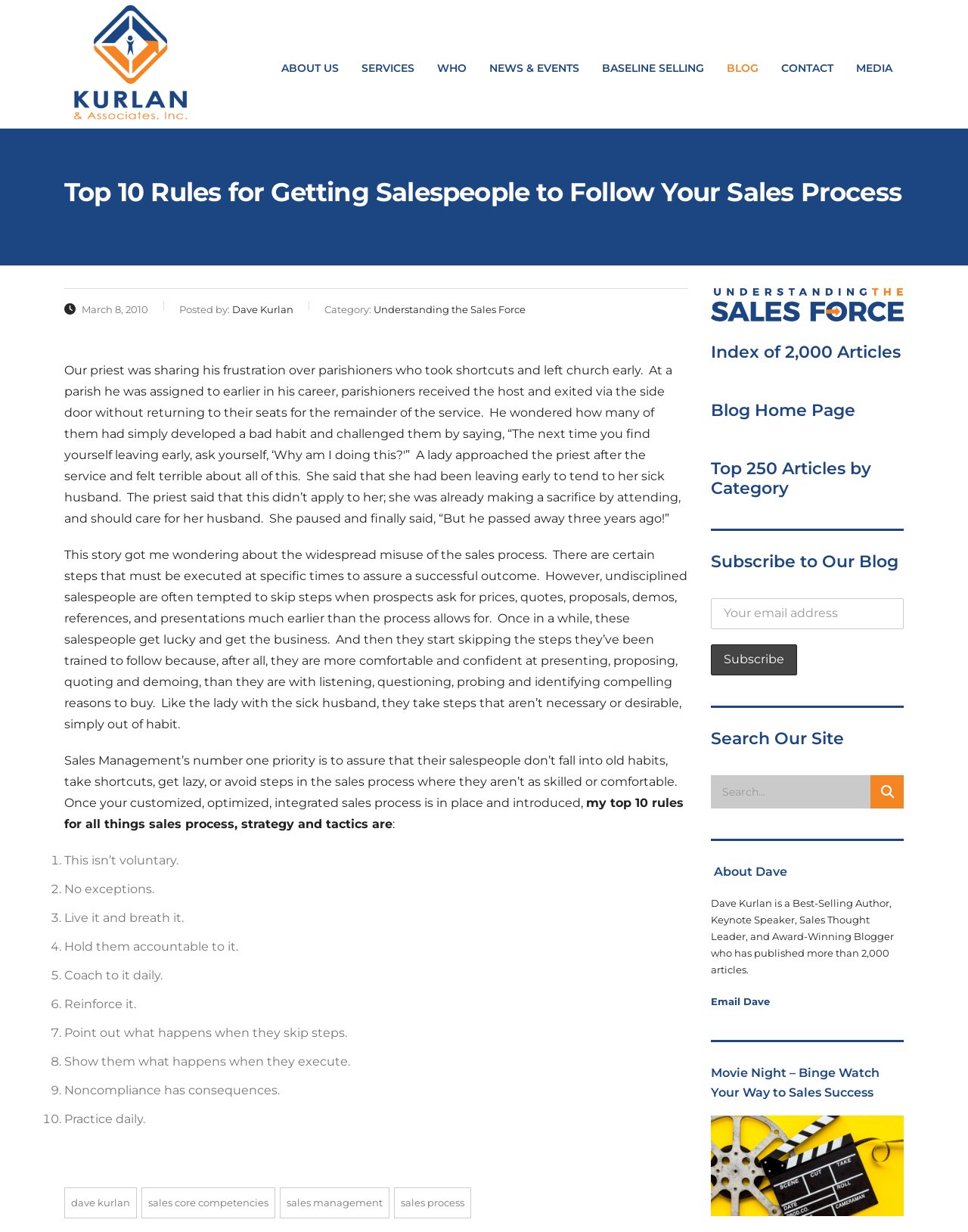How many links are there in the top navigation bar?
Refer to the image and give a detailed answer to the question.

I counted the number of links in the top navigation bar by looking at the links 'ABOUT US', 'SERVICES', 'WHO', 'NEWS & EVENTS', 'BASELINE SELLING', 'BLOG', 'CONTACT', and 'MEDIA'.